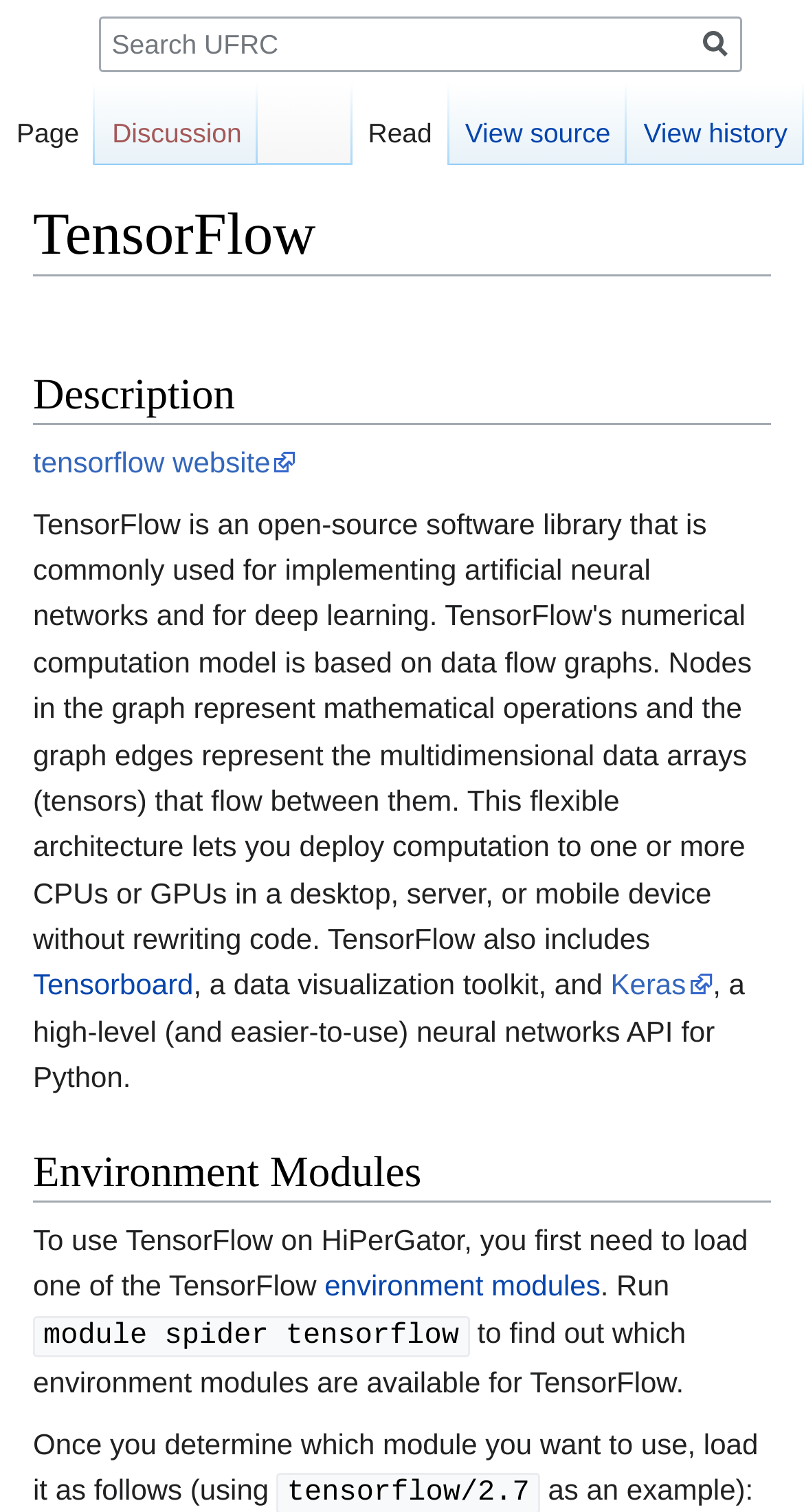How do you find out which environment modules are available for TensorFlow?
Using the image as a reference, give a one-word or short phrase answer.

Run module spider tensorflow